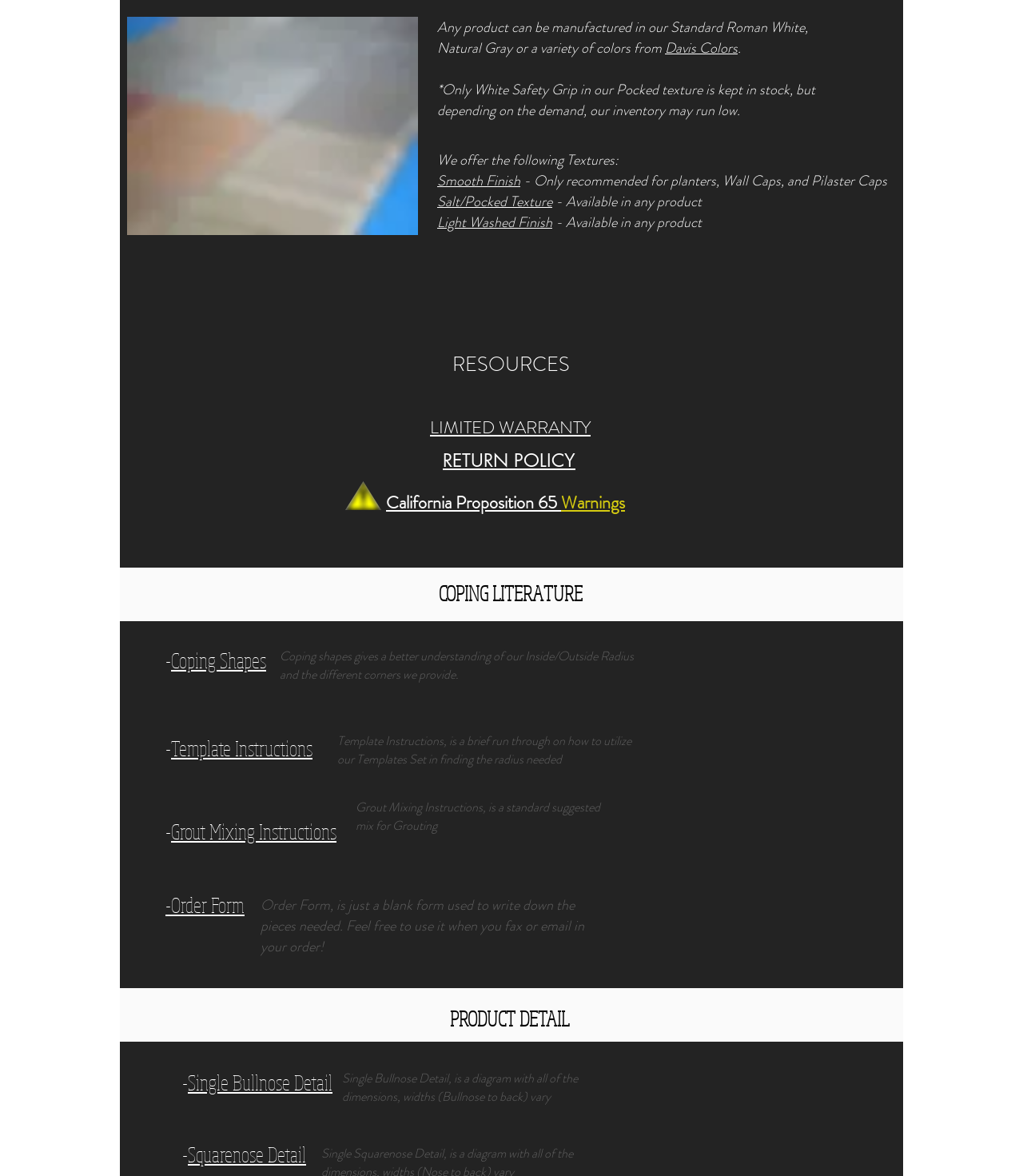Please specify the bounding box coordinates of the clickable region to carry out the following instruction: "Refine search". The coordinates should be four float numbers between 0 and 1, in the format [left, top, right, bottom].

None